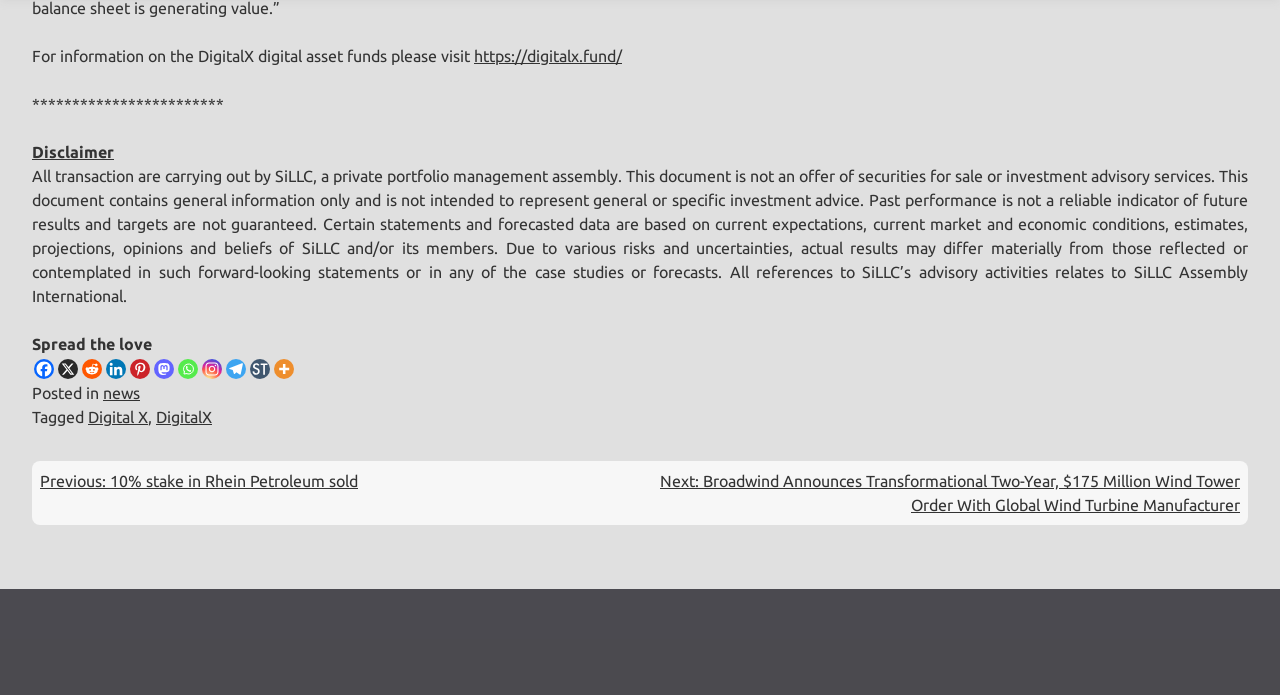Give a succinct answer to this question in a single word or phrase: 
What is the name of the private portfolio management assembly?

SiLLC